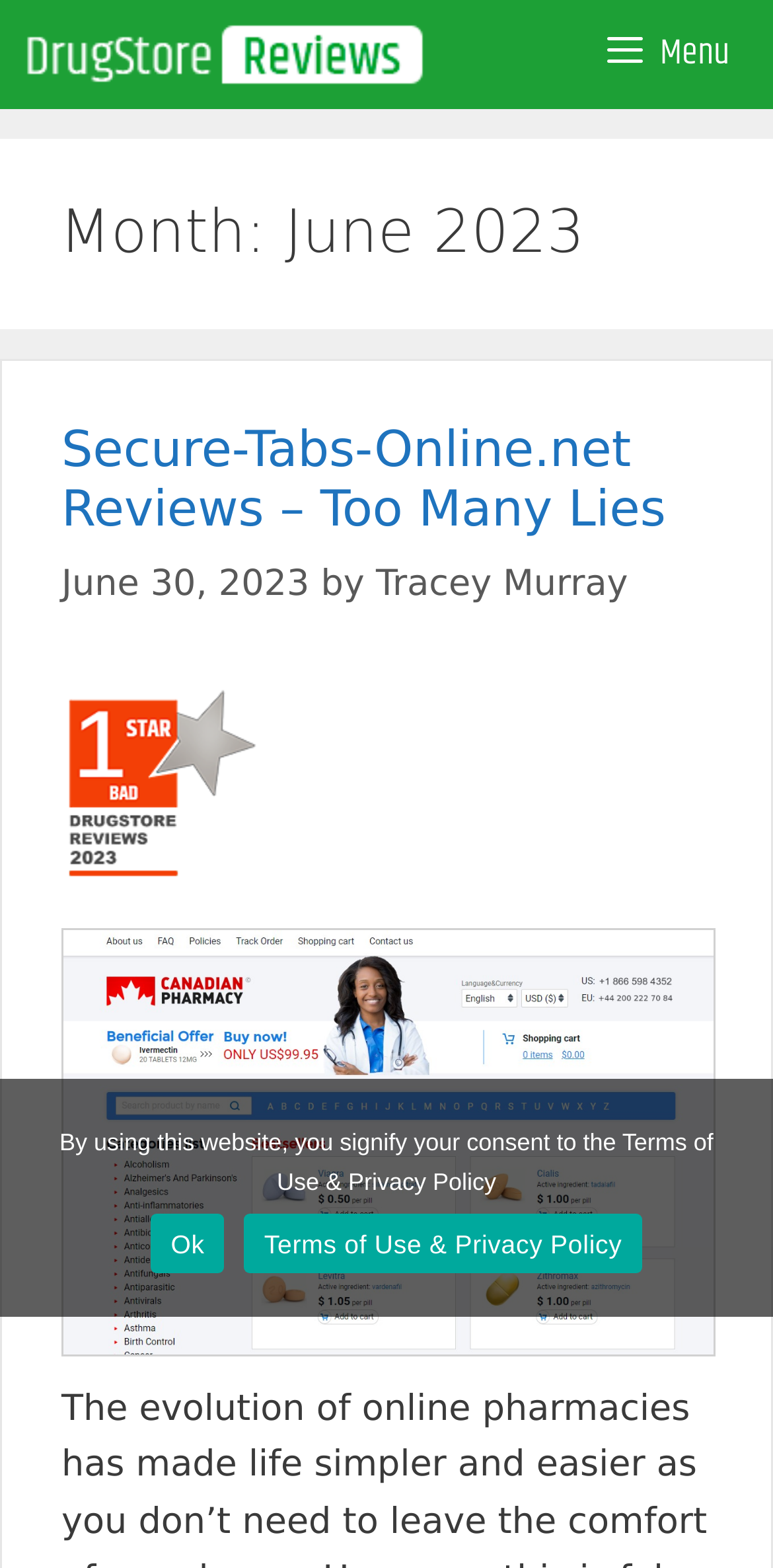Kindly determine the bounding box coordinates for the clickable area to achieve the given instruction: "Click the menu button".

[0.723, 0.0, 1.0, 0.07]